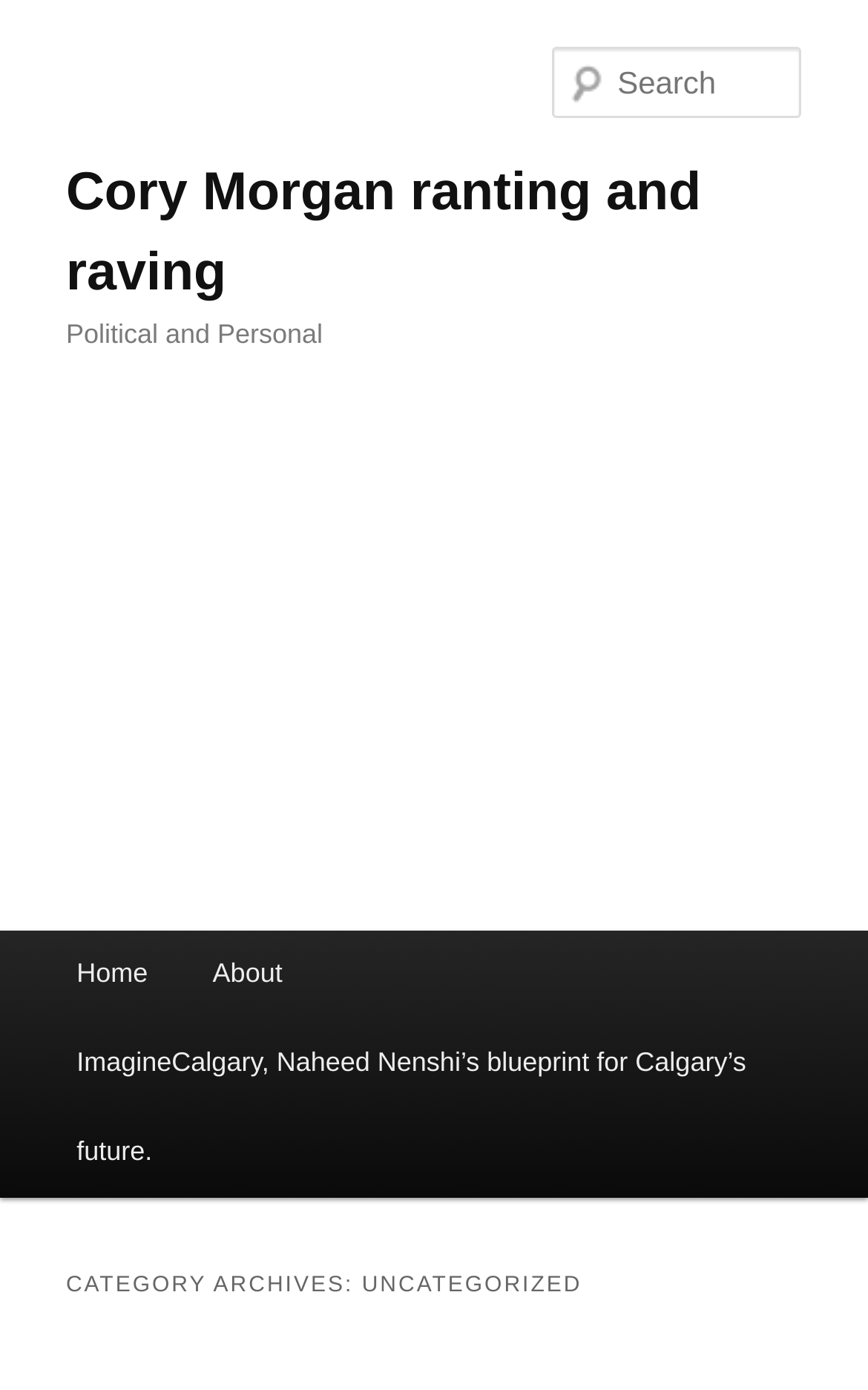Offer an extensive depiction of the webpage and its key elements.

The webpage is a blog page titled "Cory Morgan ranting and raving" with a subtitle "Political and Personal". At the top, there are two skip links, "Skip to primary content" and "Skip to secondary content", positioned at the top-left corner. Below these links, the blog title "Cory Morgan ranting and raving" is displayed prominently, with a link to the same title next to it.

On the right side of the page, there is a search box with a placeholder text "Search Search". Below the search box, there is a large advertisement iframe that spans the entire width of the page.

The main menu is located at the bottom-left corner of the page, with links to "Home", "About", and a long link titled "ImagineCalgary, Naheed Nenshi’s blueprint for Calgary’s future.". 

At the very bottom of the page, there are two headings, "CATEGORY ARCHIVES: UNCATEGORIZED" and "Post navigation", positioned next to each other.